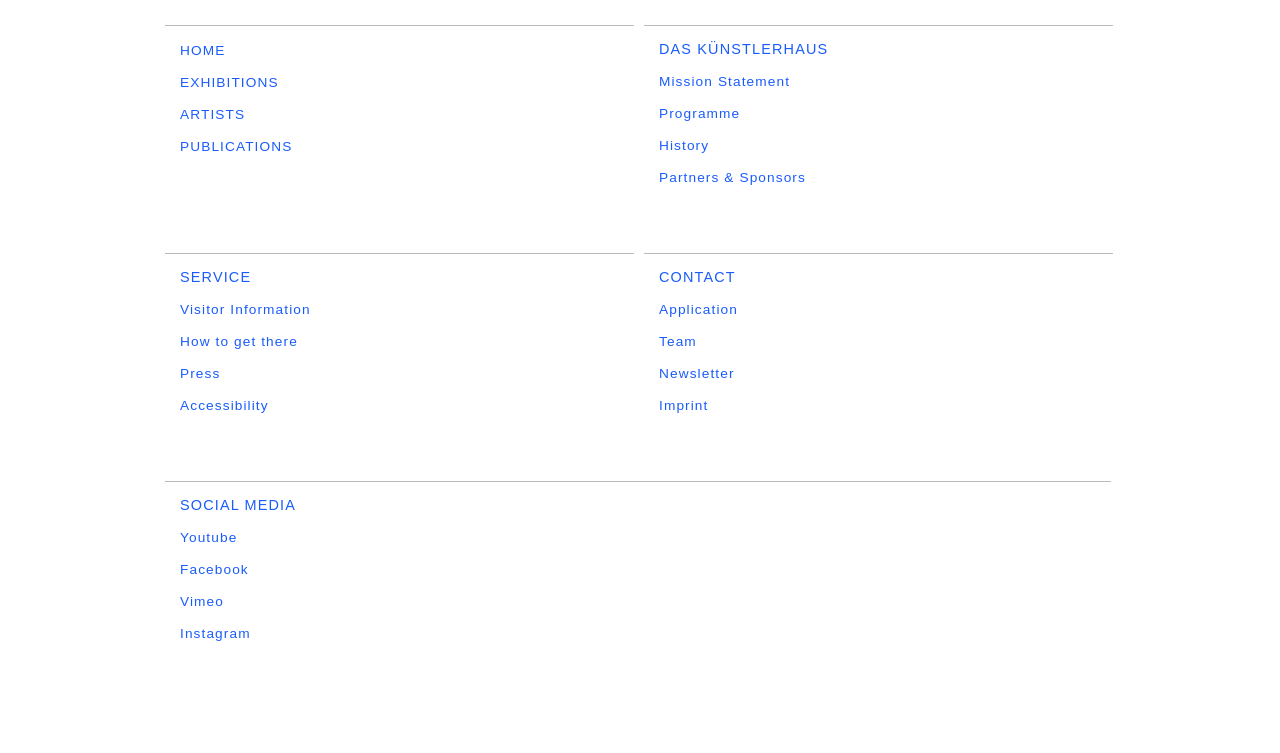What is the first link in the top navigation menu?
Please give a detailed answer to the question using the information shown in the image.

I found the first link in the top navigation menu by looking at the links at the top of the webpage. The first link is 'HOME'.